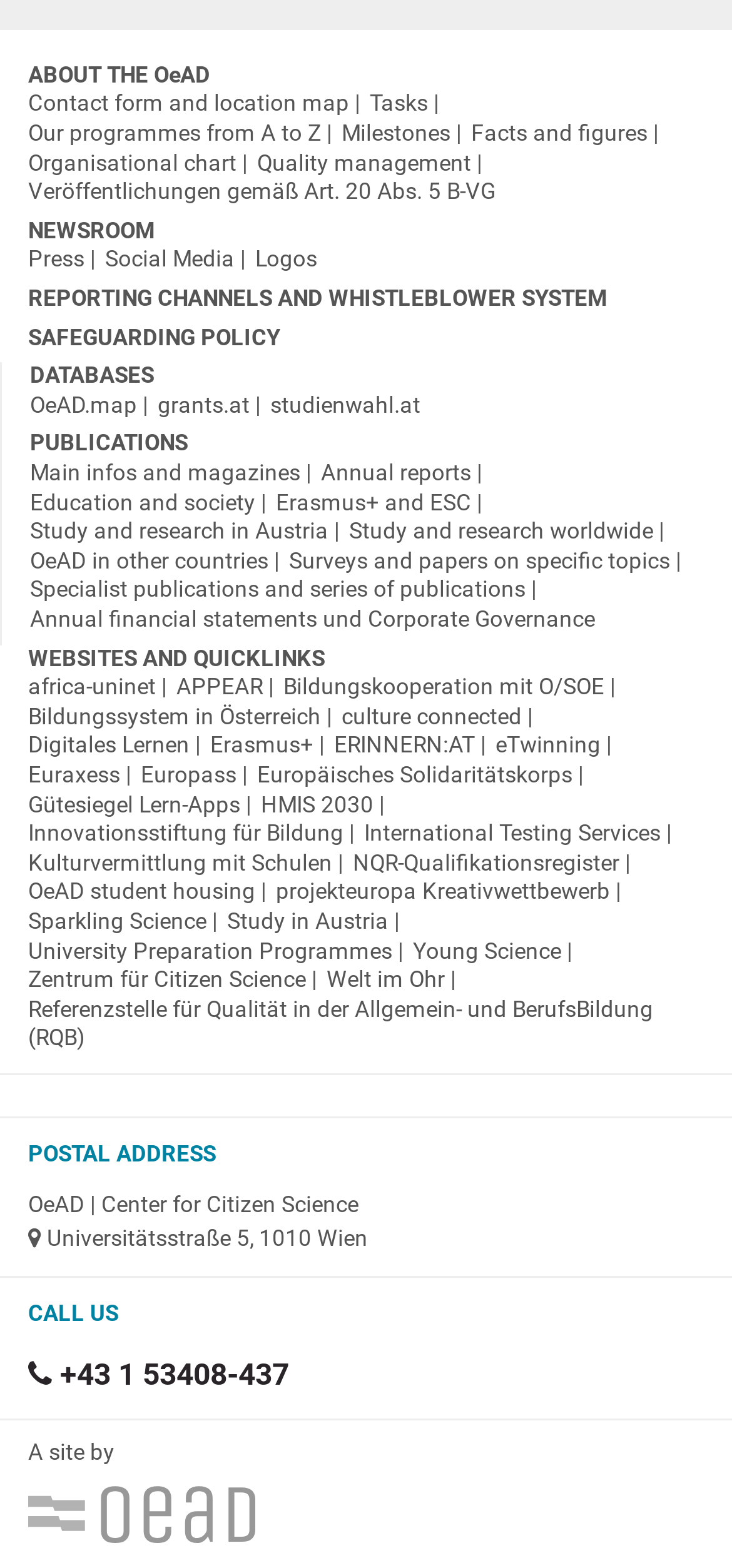Pinpoint the bounding box coordinates for the area that should be clicked to perform the following instruction: "Learn about OeAD's tasks".

[0.505, 0.058, 0.6, 0.075]